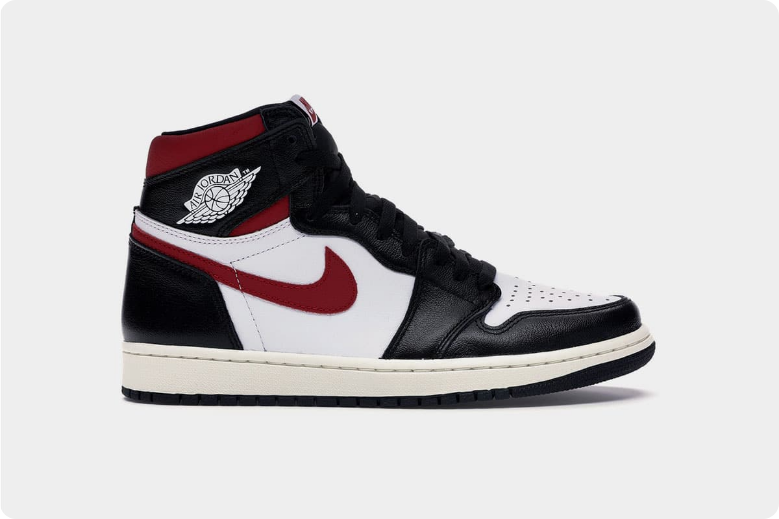Capture every detail in the image and describe it fully.

The image showcases the iconic Nike Air Jordan 1 "Gym Red," a highly coveted sneaker known for its classic high-top design. Featuring a sleek combination of black, white, and gym red leather, this model displays a stylish aesthetic with a contrasting black toe and a vibrant red swoosh. The signature "Air Jordan" logo is prominently embossed on the ankle collar, adding a touch of authenticity to this beloved silhouette. This sneaker represents a blend of sport and street fashion, making it a must-have for sneaker enthusiasts and collectors alike.